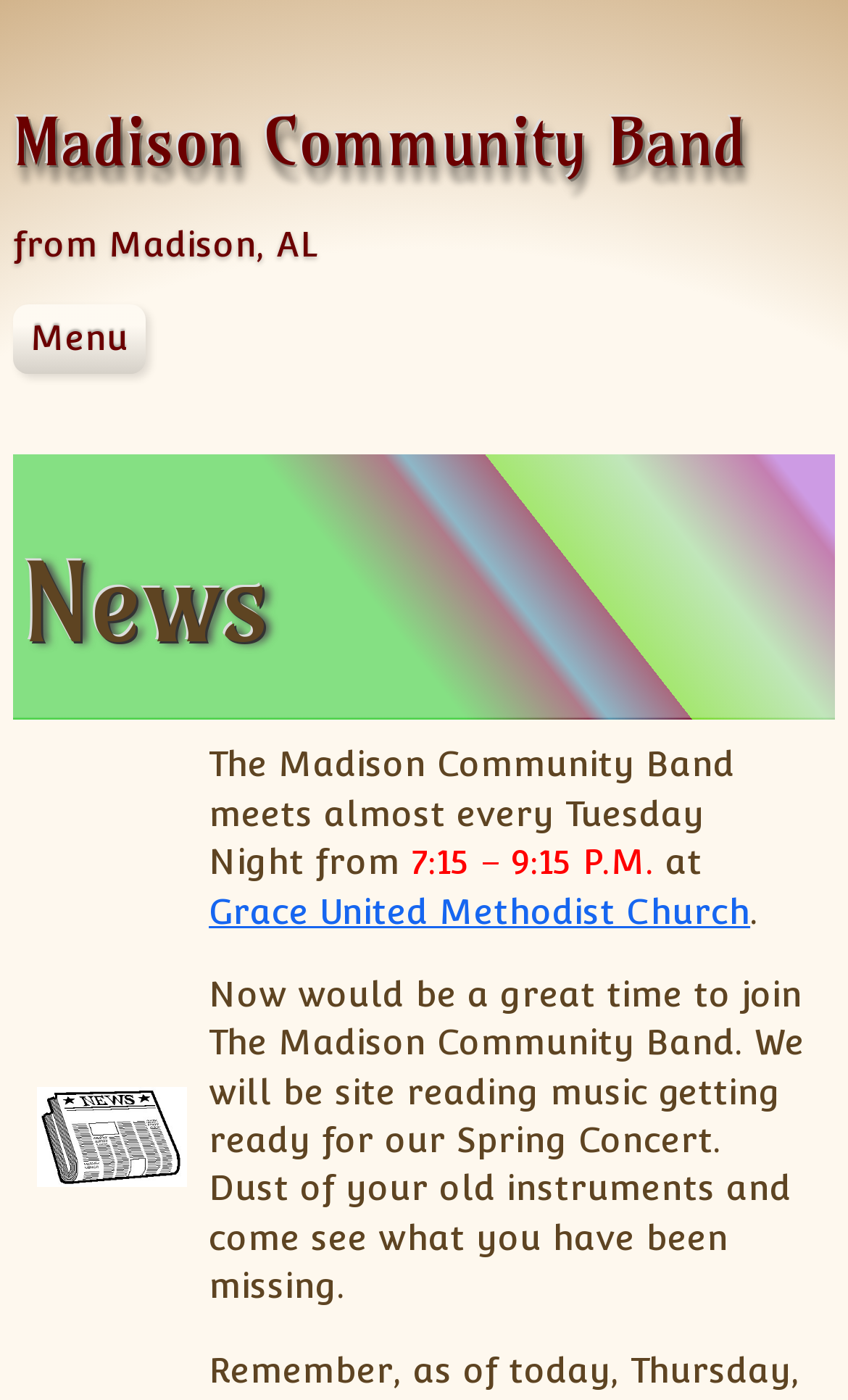What is the 'Small Ensembles' link related to?
Please describe in detail the information shown in the image to answer the question.

The 'Small Ensembles' link is likely related to performances or events by smaller groups within the Madison Community Band, as opposed to the full band. This can be inferred from the context of the link being under the 'About' section and the presence of other links related to performances and events.